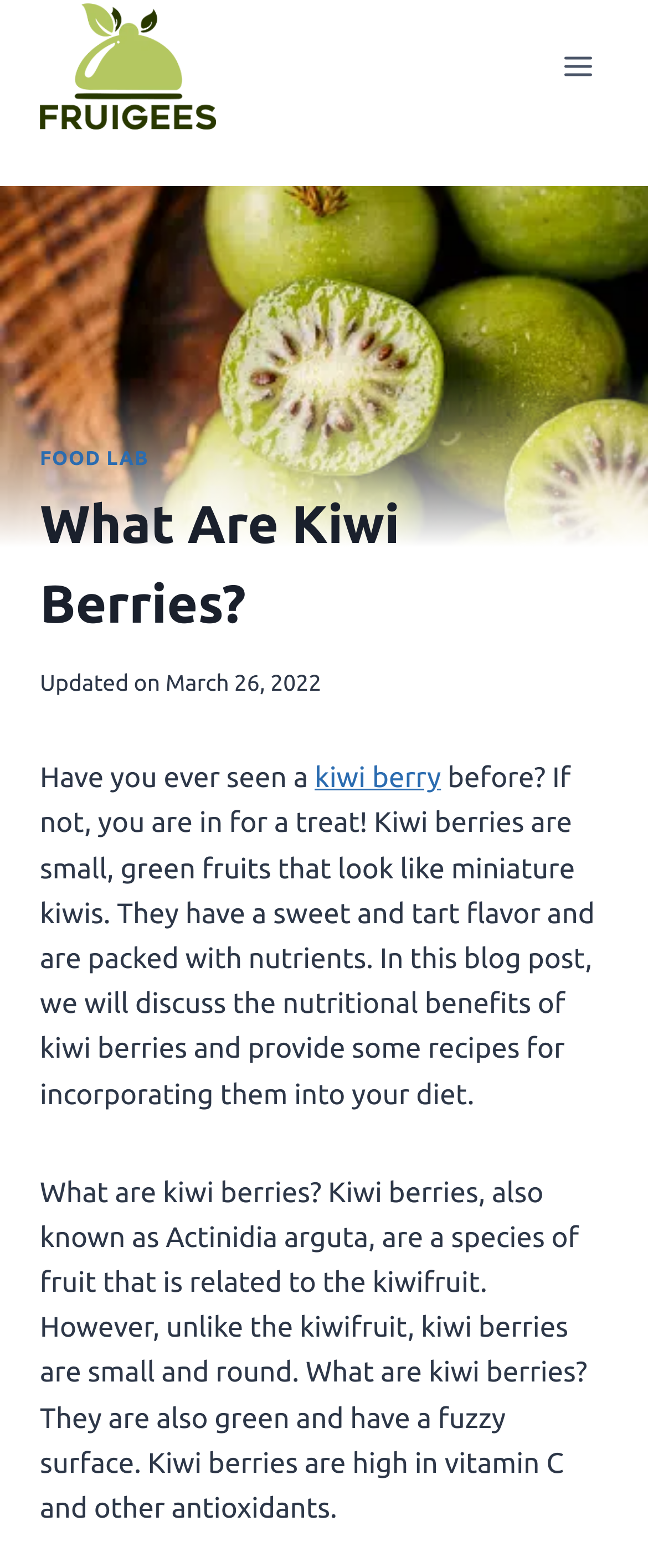Determine the main headline of the webpage and provide its text.

What Are Kiwi Berries?